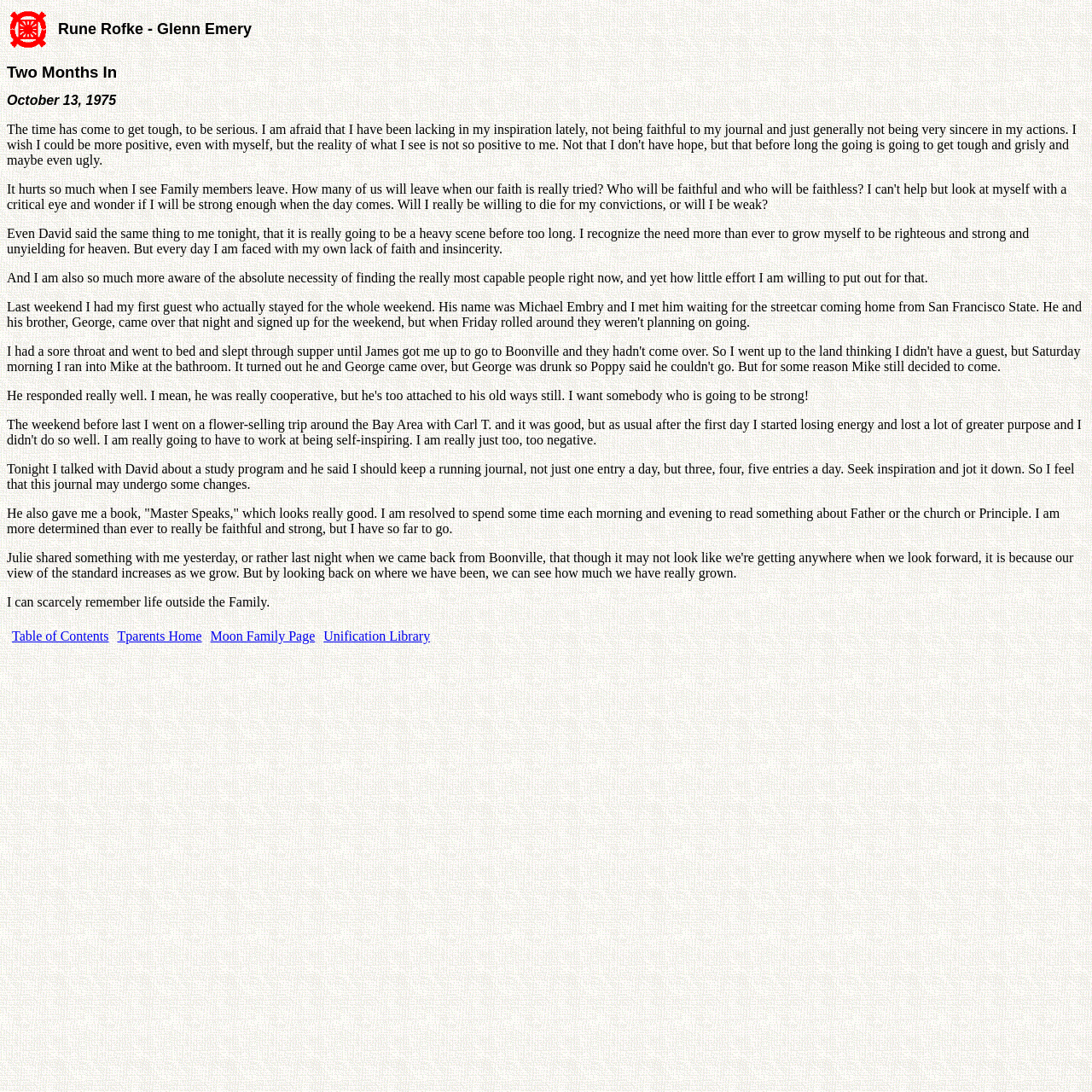Determine the bounding box for the UI element as described: "Table of Contents". The coordinates should be represented as four float numbers between 0 and 1, formatted as [left, top, right, bottom].

[0.011, 0.576, 0.1, 0.589]